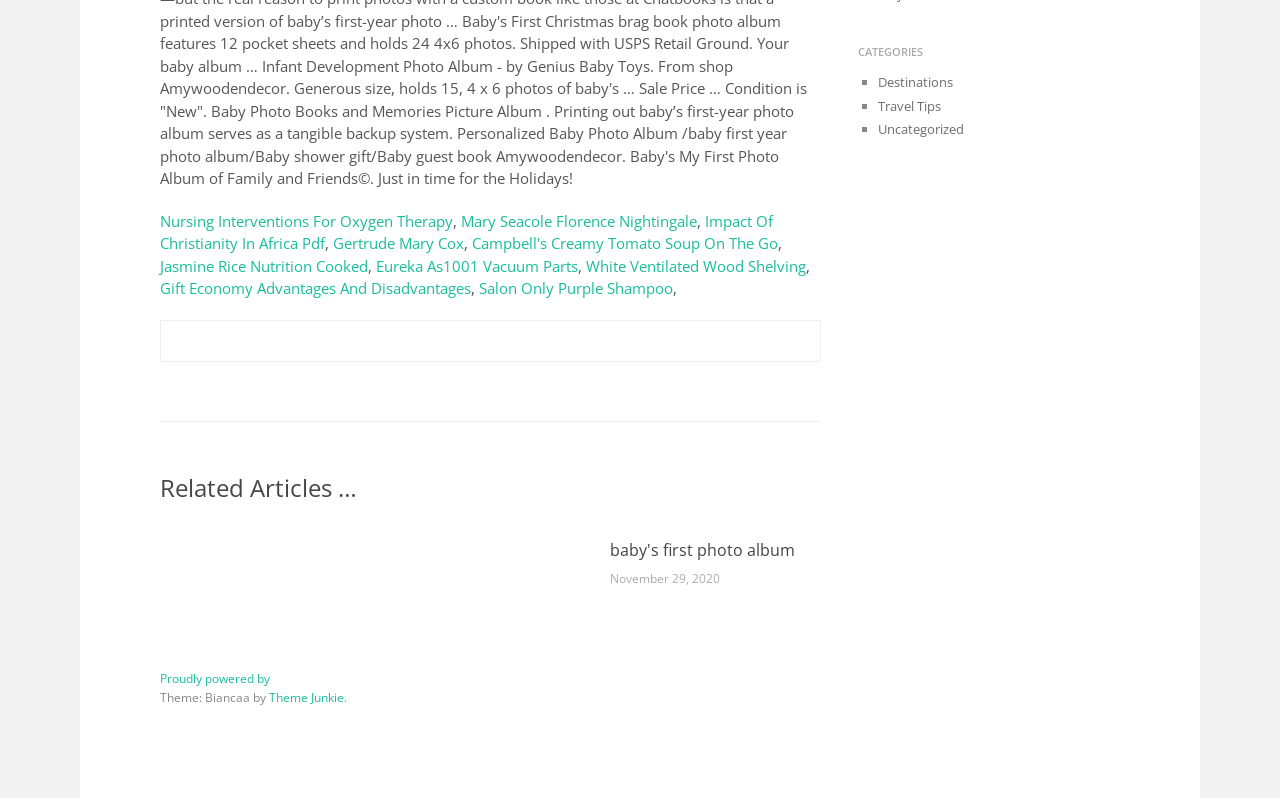For the following element description, predict the bounding box coordinates in the format (top-left x, top-left y, bottom-right x, bottom-right y). All values should be floating point numbers between 0 and 1. Description: Theme Junkie

[0.21, 0.864, 0.269, 0.885]